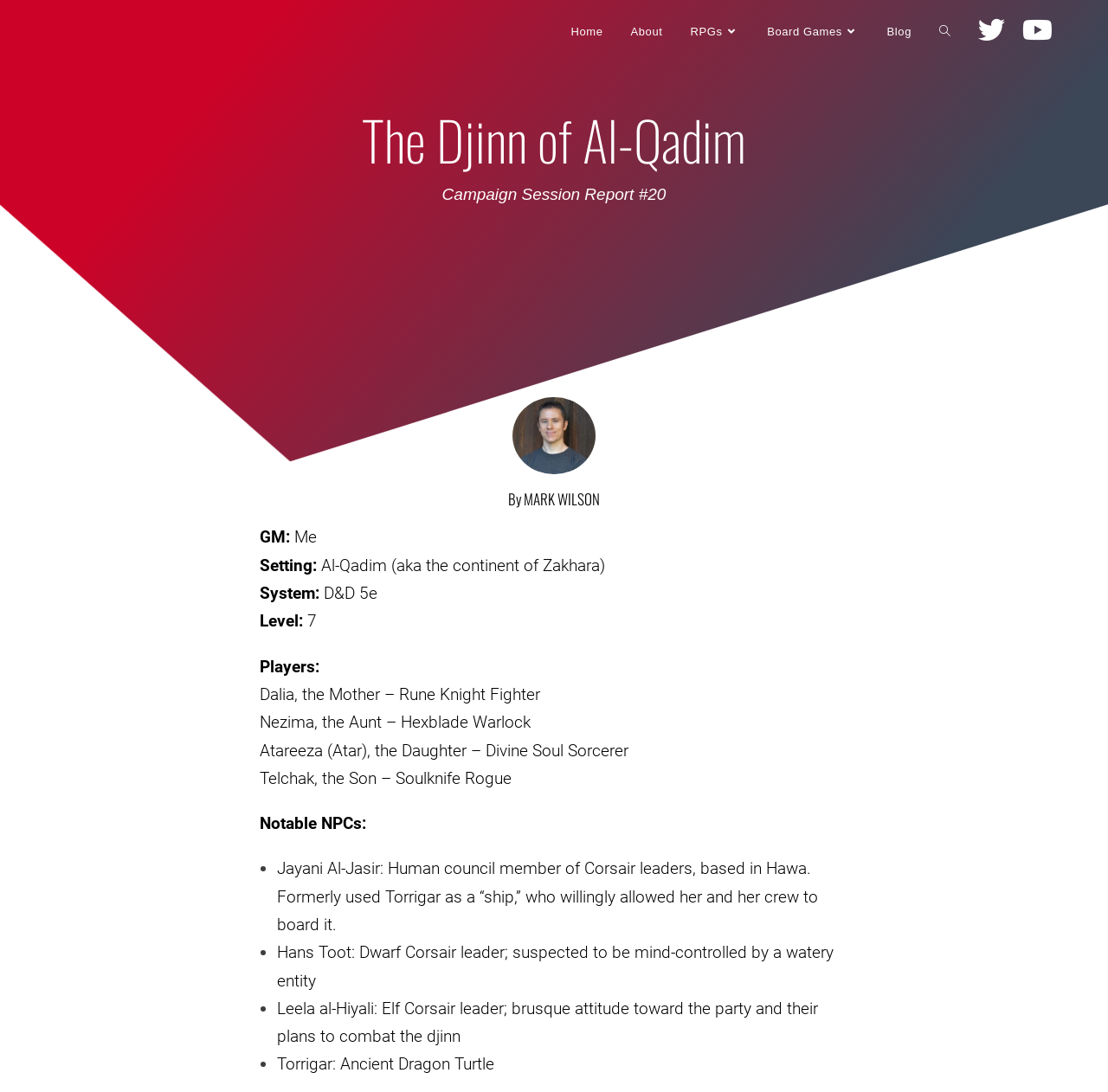Provide your answer in one word or a succinct phrase for the question: 
How many players are in the campaign?

4